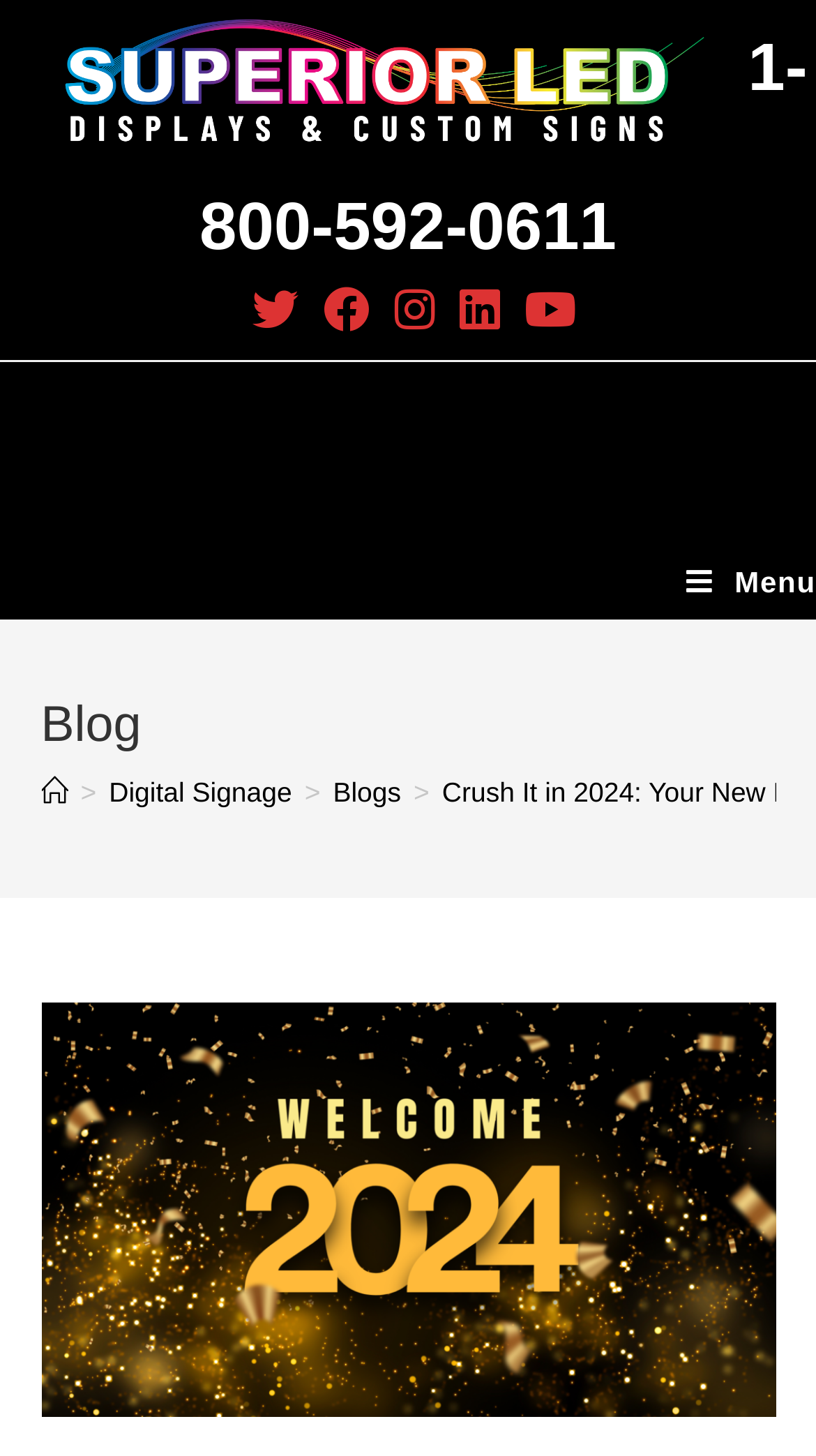Please determine the bounding box coordinates of the section I need to click to accomplish this instruction: "View Digital Signage page".

[0.134, 0.534, 0.358, 0.555]